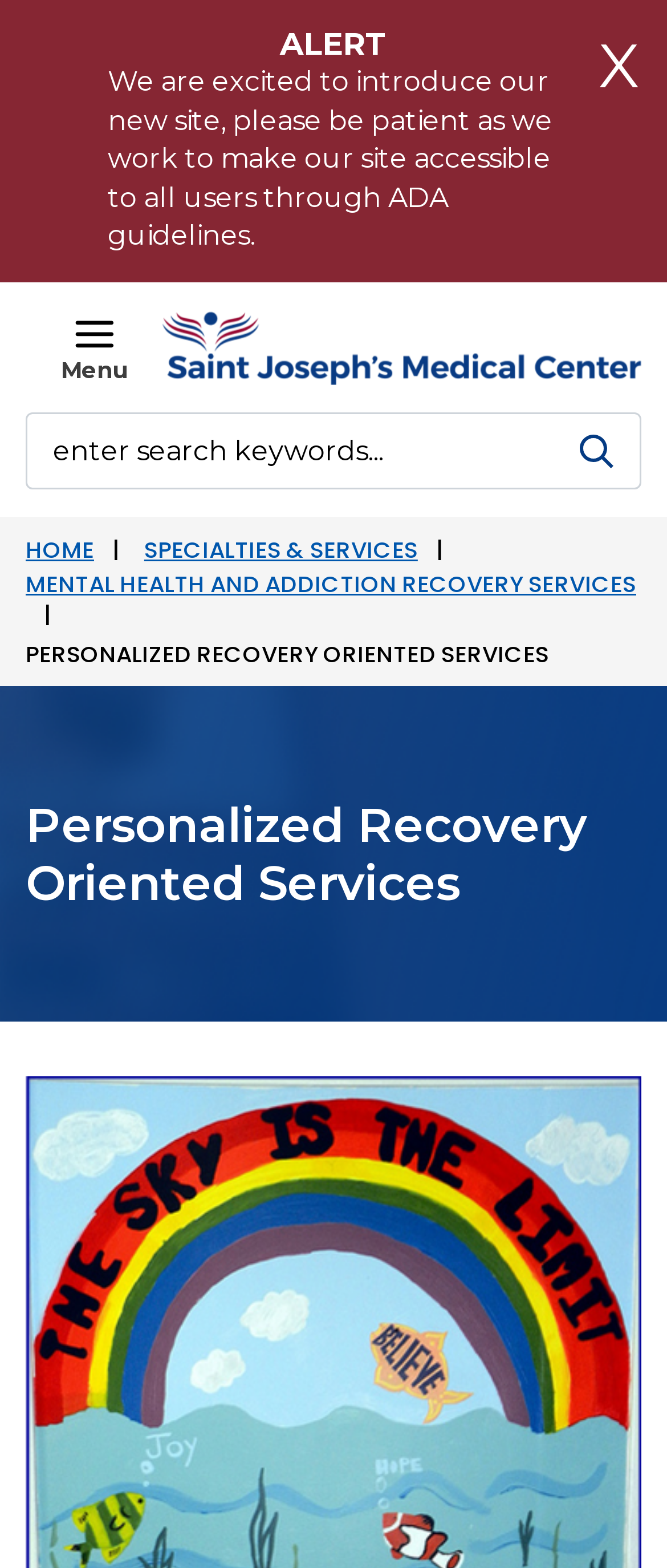What is the current page about?
Please give a detailed answer to the question using the information shown in the image.

I found the answer by looking at the heading element on the webpage, which is described as 'Personalized Recovery Oriented Services'.